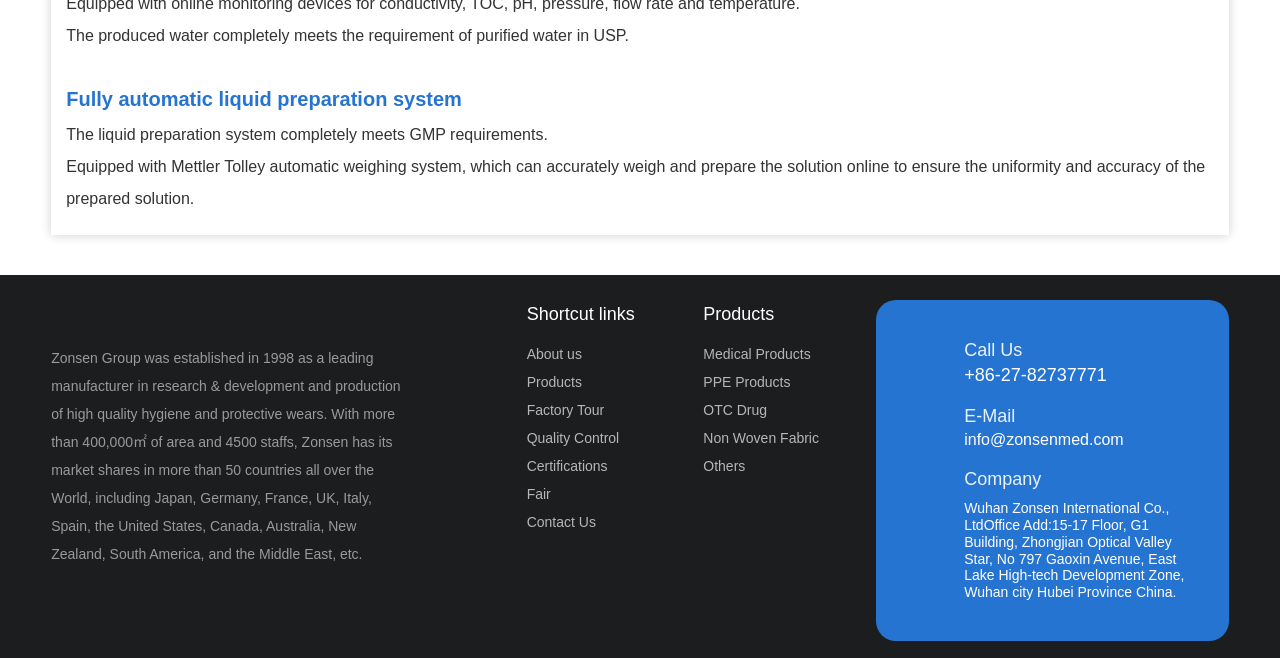Identify the bounding box coordinates for the region to click in order to carry out this instruction: "Call +86-27-82737771". Provide the coordinates using four float numbers between 0 and 1, formatted as [left, top, right, bottom].

[0.753, 0.555, 0.865, 0.586]